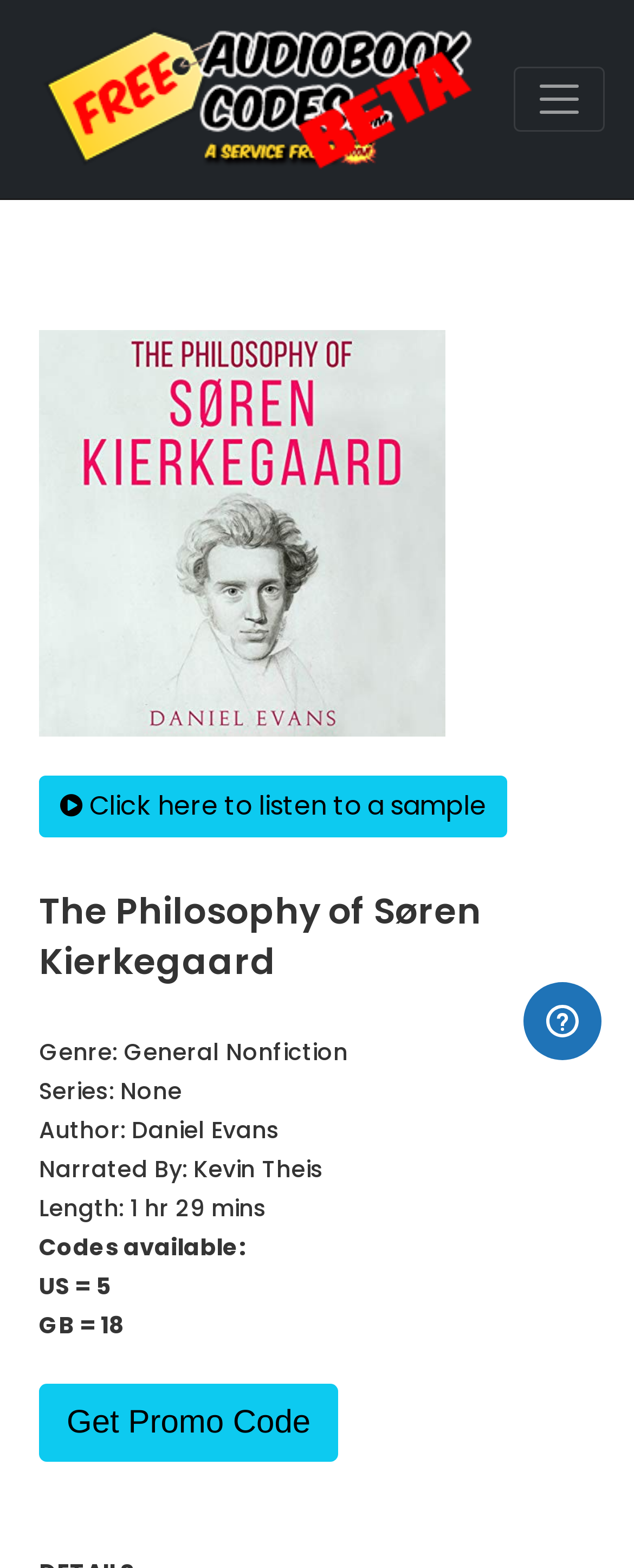Please identify the bounding box coordinates of the clickable area that will allow you to execute the instruction: "Open the information widget".

[0.826, 0.626, 0.949, 0.678]